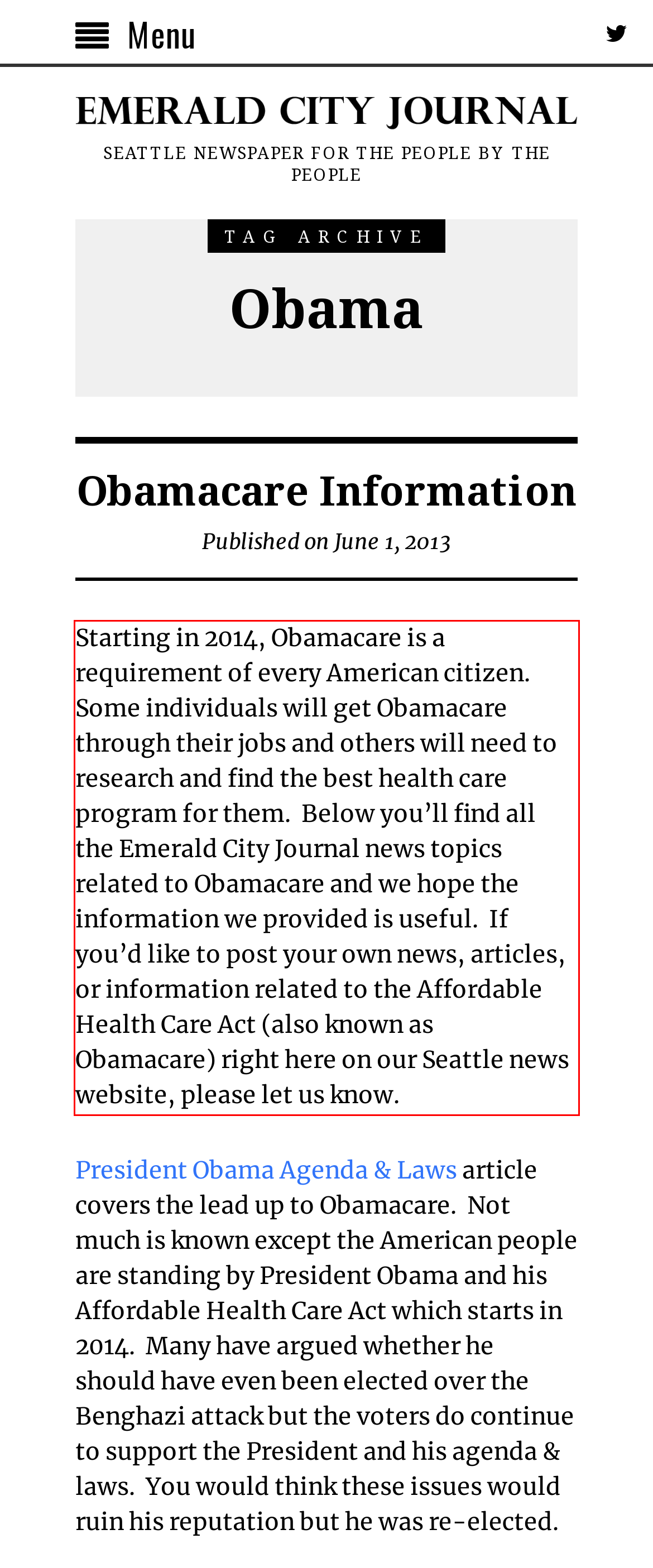You have a screenshot of a webpage with a red bounding box. Use OCR to generate the text contained within this red rectangle.

Starting in 2014, Obamacare is a requirement of every American citizen. Some individuals will get Obamacare through their jobs and others will need to research and find the best health care program for them. Below you’ll find all the Emerald City Journal news topics related to Obamacare and we hope the information we provided is useful. If you’d like to post your own news, articles, or information related to the Affordable Health Care Act (also known as Obamacare) right here on our Seattle news website, please let us know.